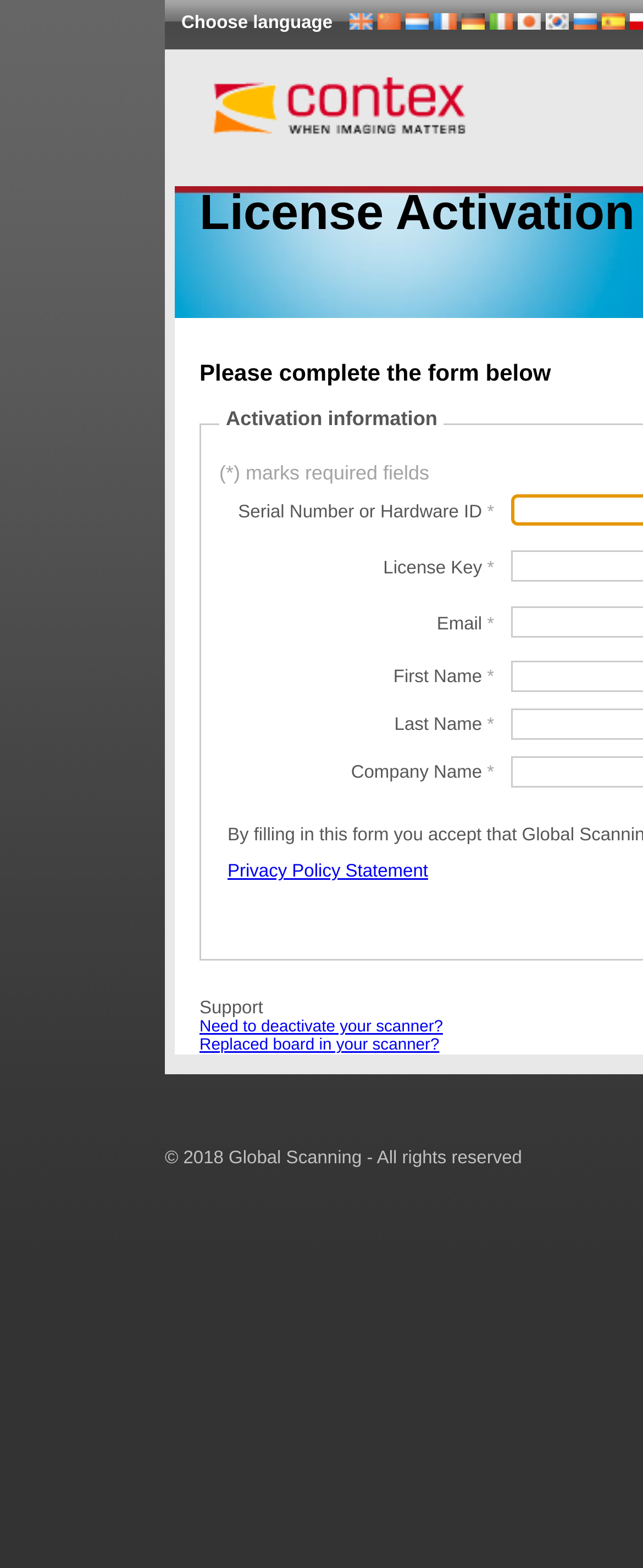Summarize the webpage comprehensively, mentioning all visible components.

The webpage is titled "License Activation" and appears to be a form for activating a license. At the top, there is a logo and a language selection section with 10 options, including English, Chinese, Dutch, French, German, Italian, Japanese, Korean, Russian, and Spanish. Each language option is accompanied by a small flag icon.

Below the language selection, there is a table with 7 rows, each containing a required field marked with an asterisk (*). The fields are Serial Number or Hardware ID, License Key, Email, First Name, Last Name, Company Name, and an empty field. 

To the right of the table, there is a link to the Privacy Policy Statement. 

At the bottom of the page, there are three sections. The first section has a heading "Support" and provides two links: "Need to deactivate your scanner?" and "Replaced board in your scanner?". The second section contains a copyright notice, "© 2018 Global Scanning - All rights reserved".